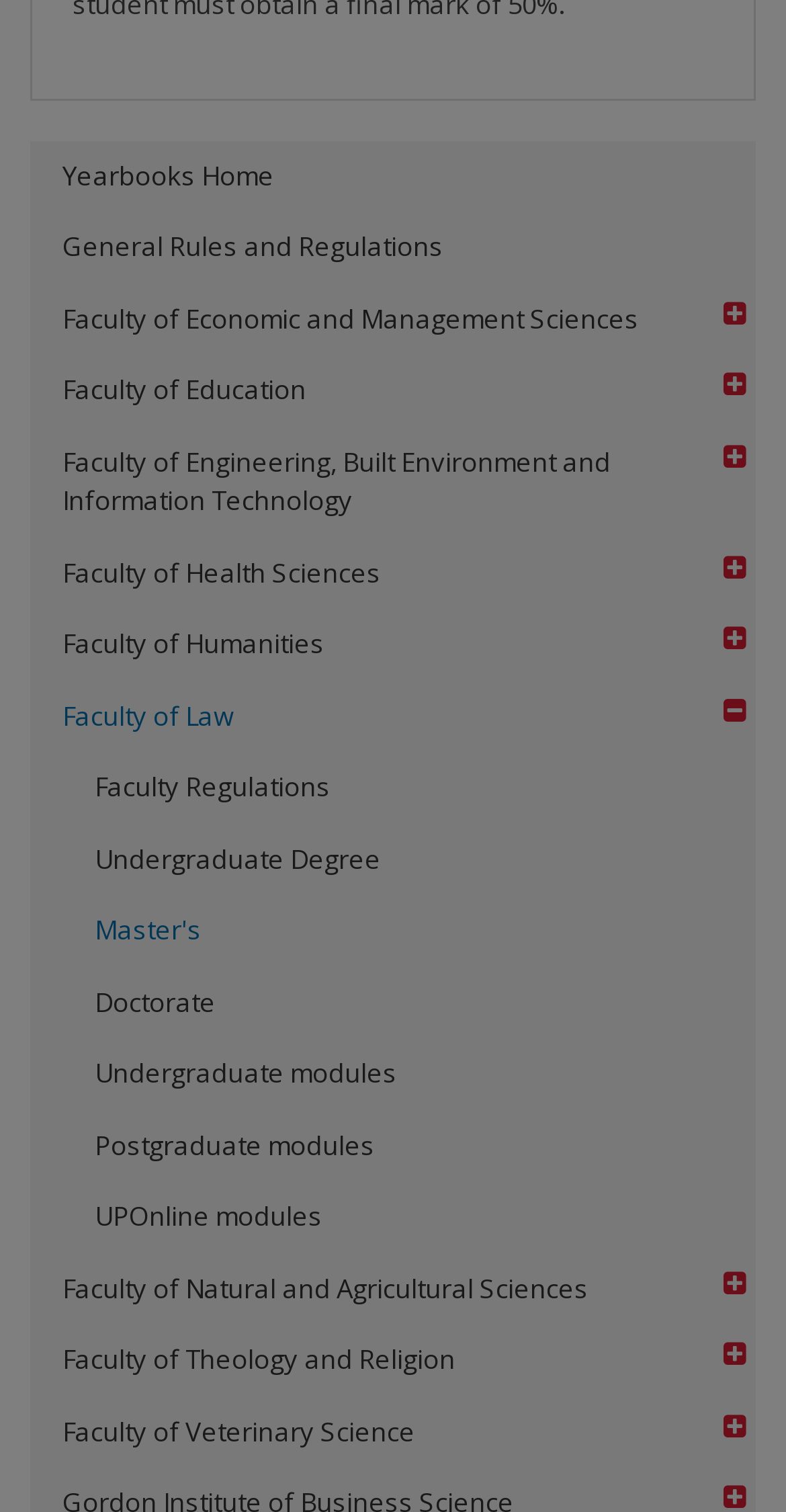Provide a single word or phrase to answer the given question: 
What is the last link listed under 'Yearbooks Home'?

UPOnline modules